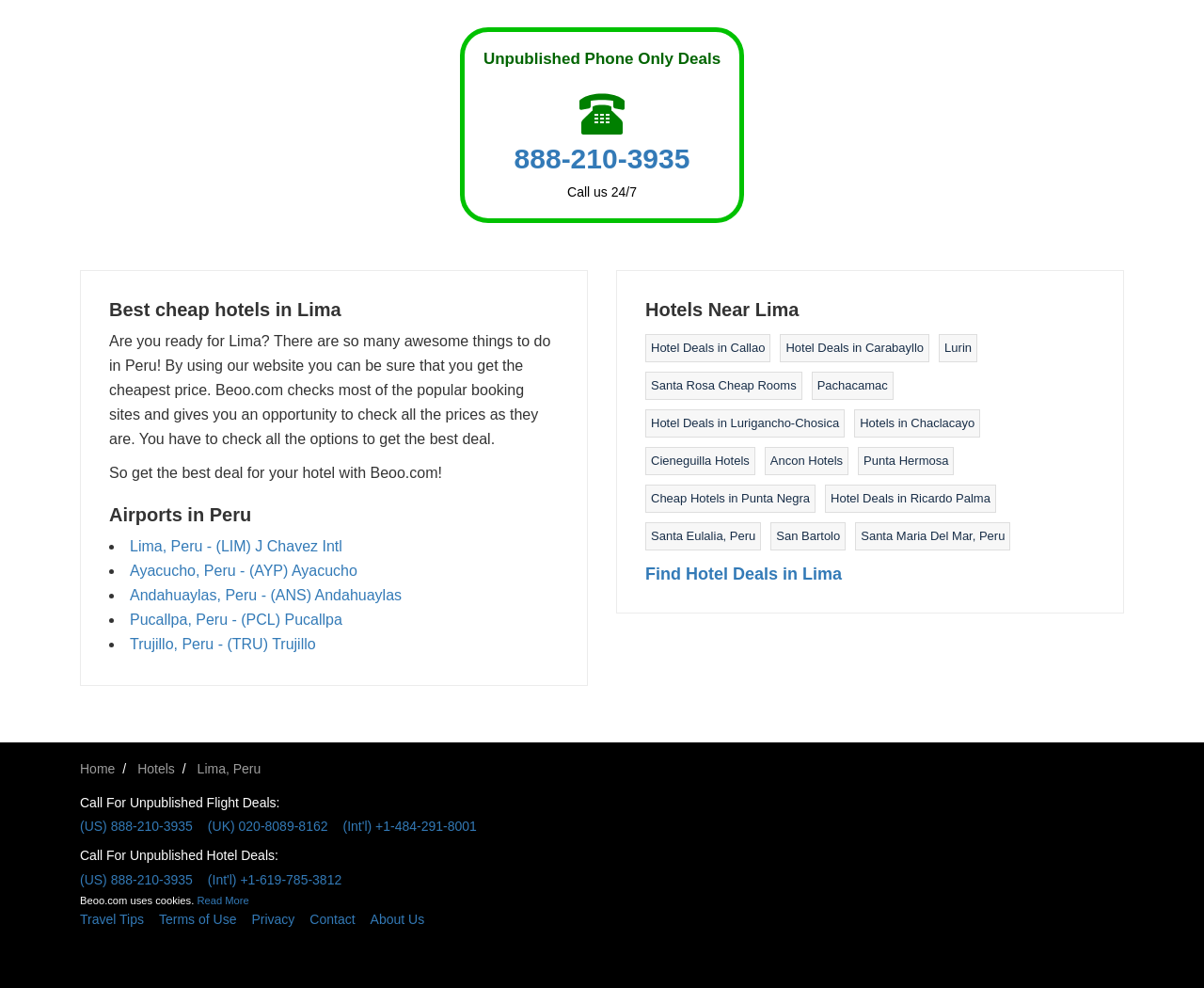Based on the element description, predict the bounding box coordinates (top-left x, top-left y, bottom-right x, bottom-right y) for the UI element in the screenshot: Lima, Peru

[0.164, 0.771, 0.217, 0.786]